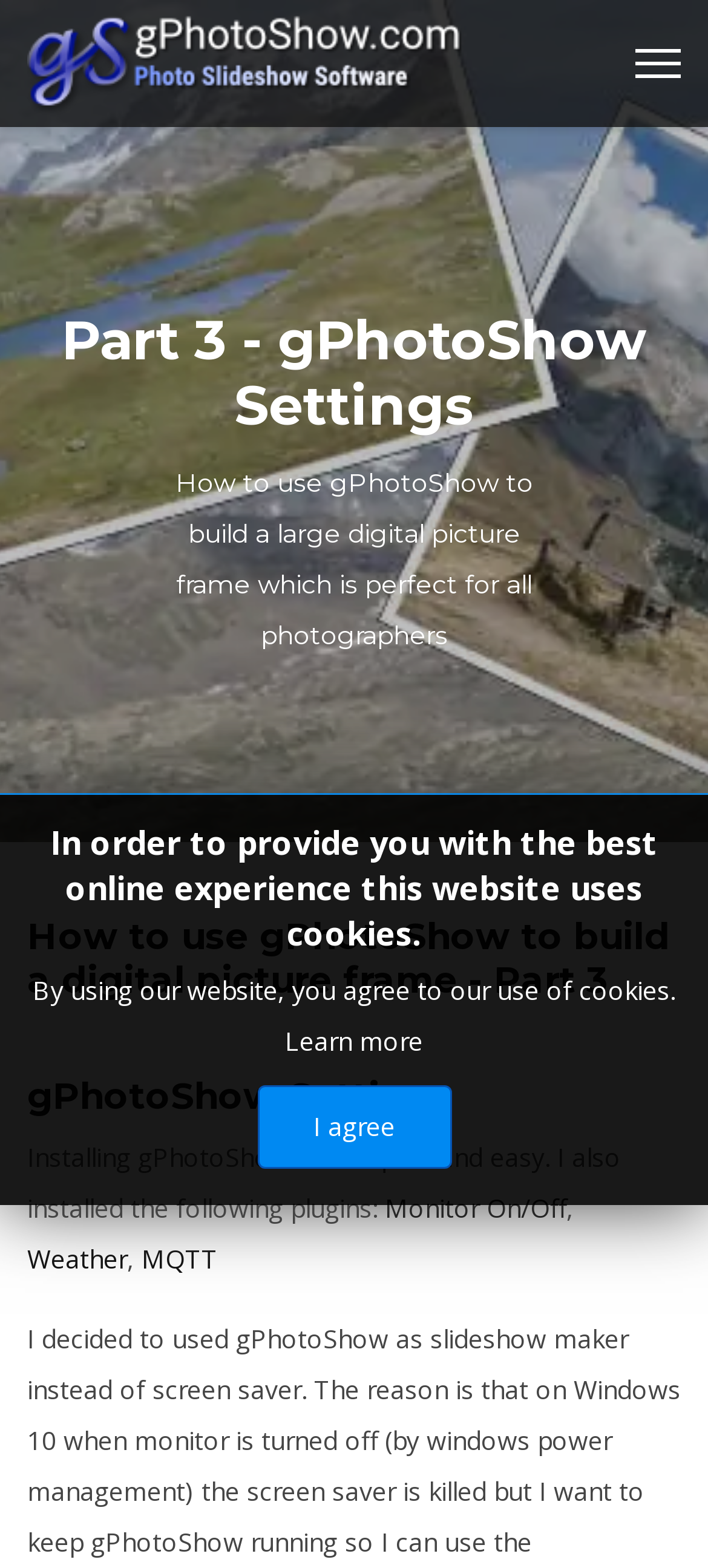What is the software used for building a digital picture frame?
Refer to the image and offer an in-depth and detailed answer to the question.

Based on the webpage content, it is clear that the webpage is discussing how to use gPhotoShow to build a large digital picture frame. Therefore, the software used for building a digital picture frame is gPhotoShow.